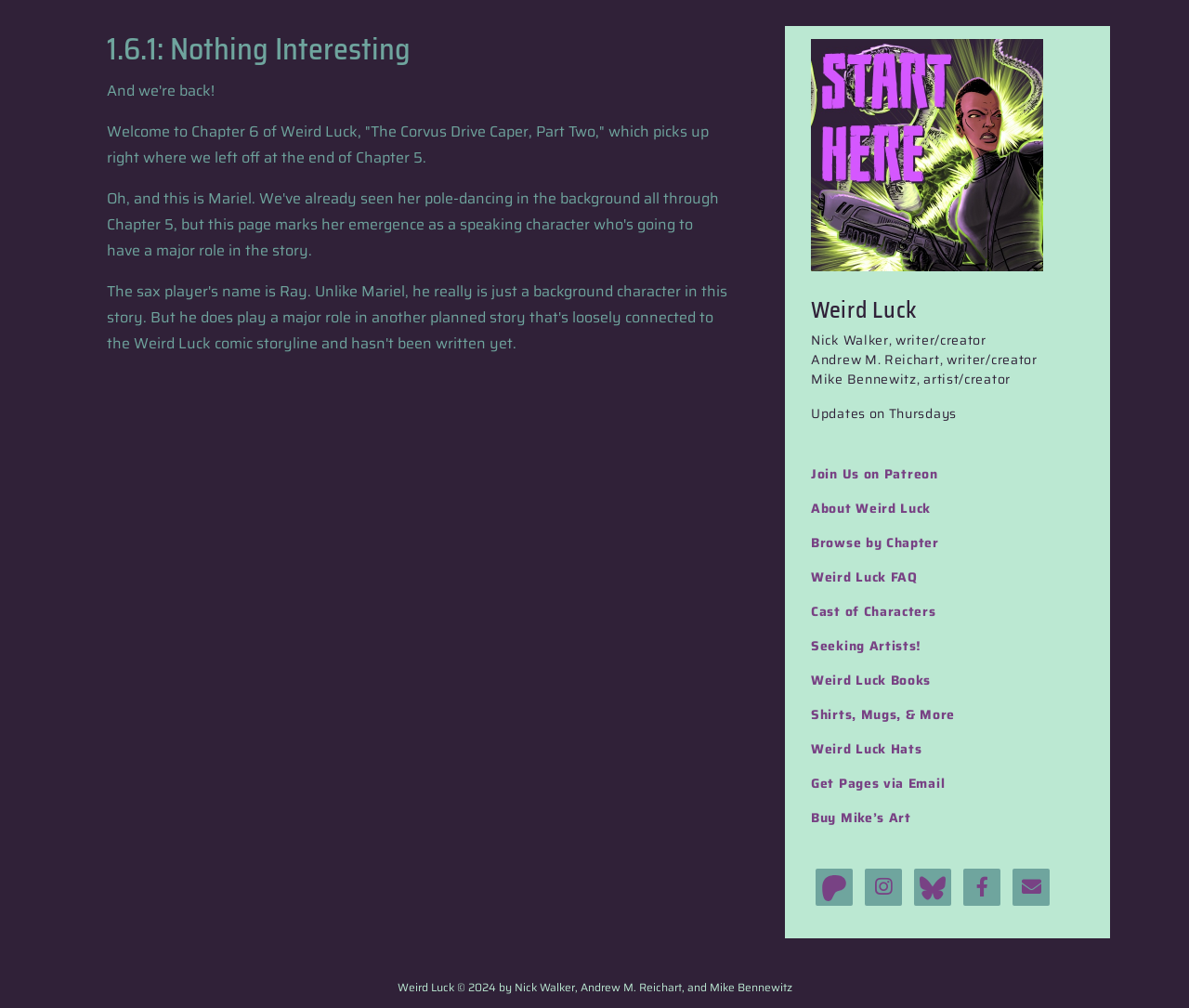Please identify the bounding box coordinates of the element I need to click to follow this instruction: "Join Us on Patreon".

[0.682, 0.46, 0.789, 0.481]